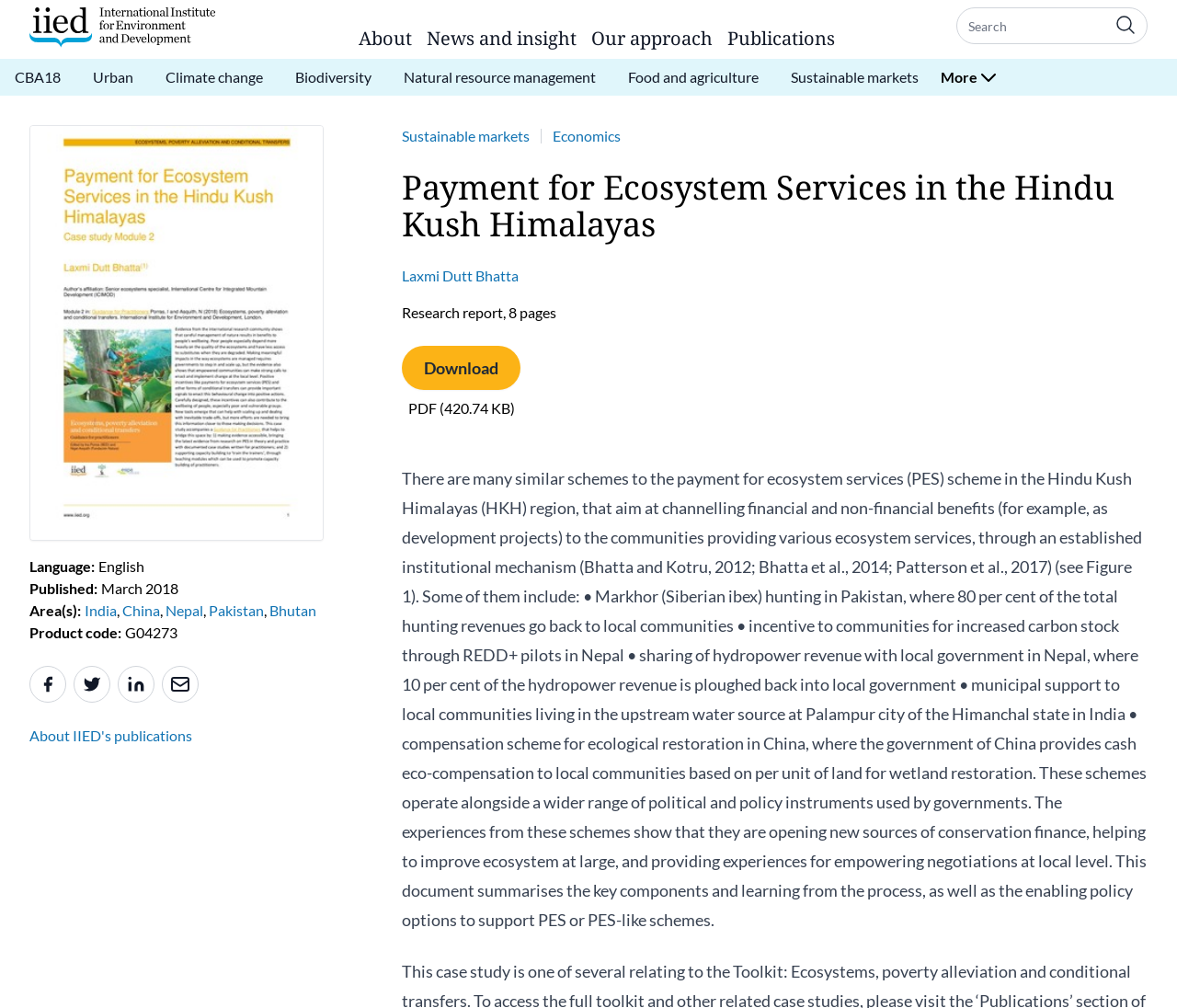Find the bounding box coordinates for the element that must be clicked to complete the instruction: "Click the 'Share to Facebook' link". The coordinates should be four float numbers between 0 and 1, indicated as [left, top, right, bottom].

[0.025, 0.66, 0.056, 0.697]